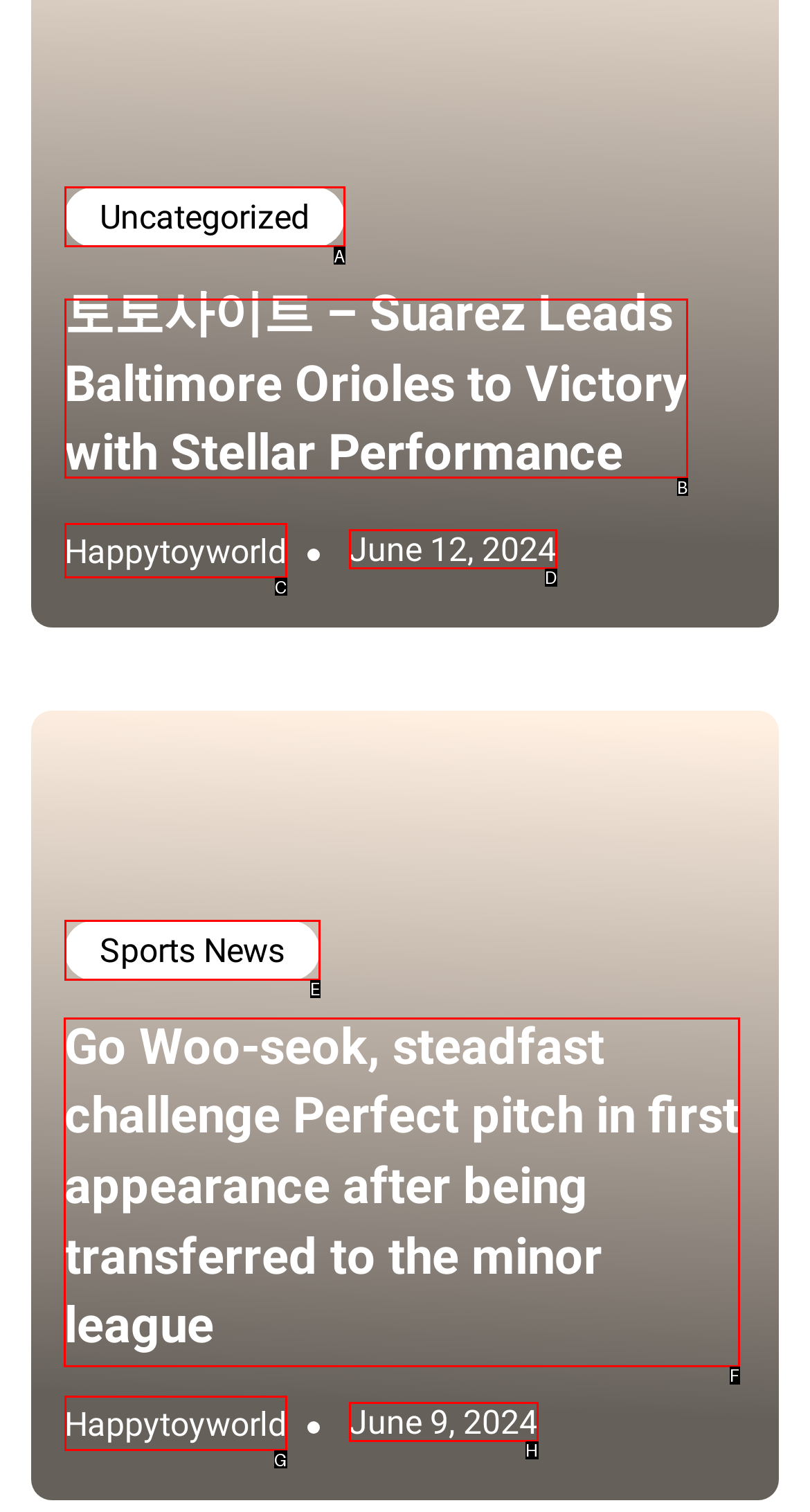Point out the letter of the HTML element you should click on to execute the task: Read the article 'Go Woo-seok, steadfast challenge Perfect pitch in first appearance after being transferred to the minor league'
Reply with the letter from the given options.

F